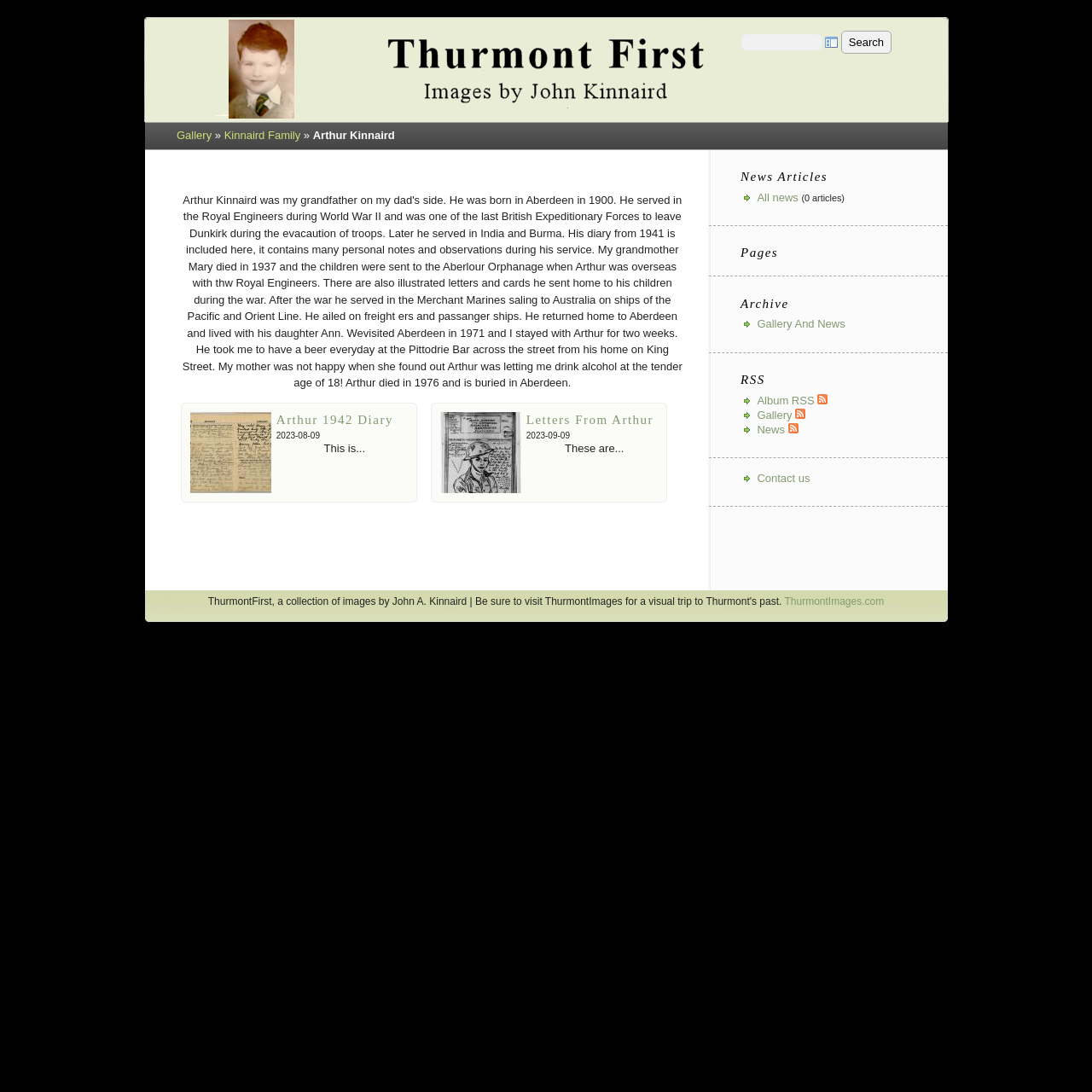Identify the bounding box coordinates of the section that should be clicked to achieve the task described: "Browse all news".

[0.693, 0.175, 0.731, 0.186]